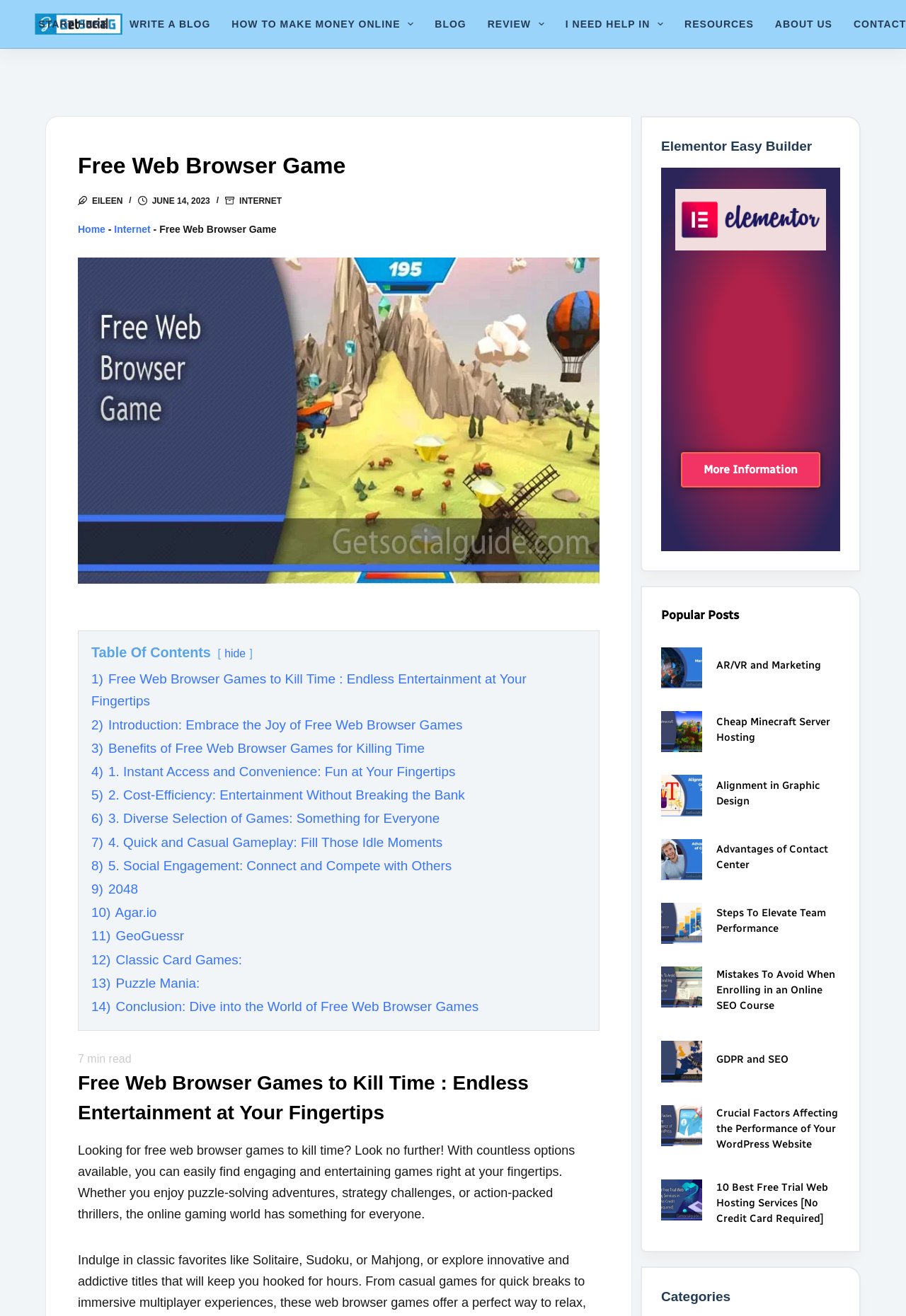Please identify the bounding box coordinates of the element's region that needs to be clicked to fulfill the following instruction: "Explore the 'Free Web Browser Games to Kill Time' section". The bounding box coordinates should consist of four float numbers between 0 and 1, i.e., [left, top, right, bottom].

[0.086, 0.812, 0.662, 0.857]